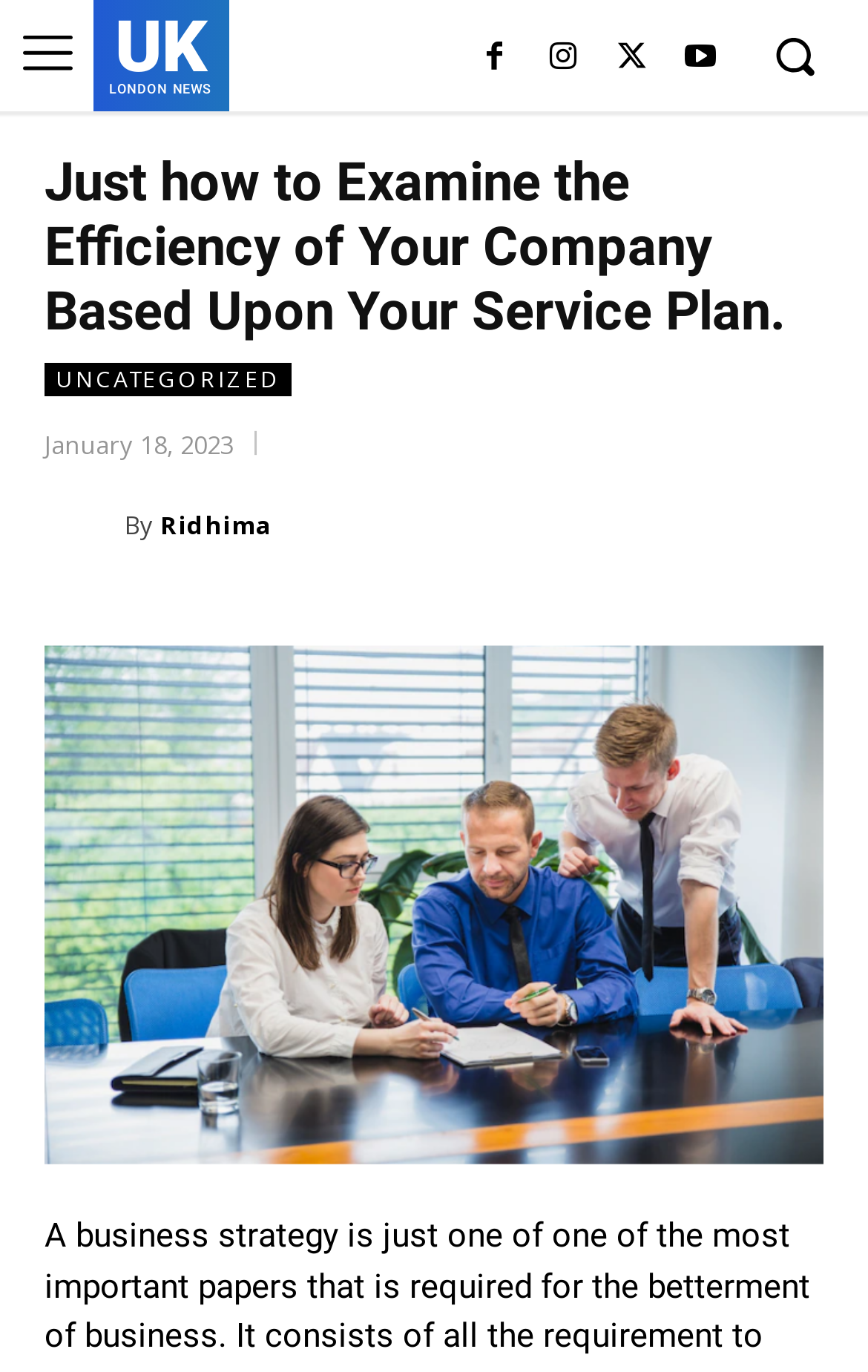Please identify the bounding box coordinates of the area I need to click to accomplish the following instruction: "Click on the 'Home' quick link".

None